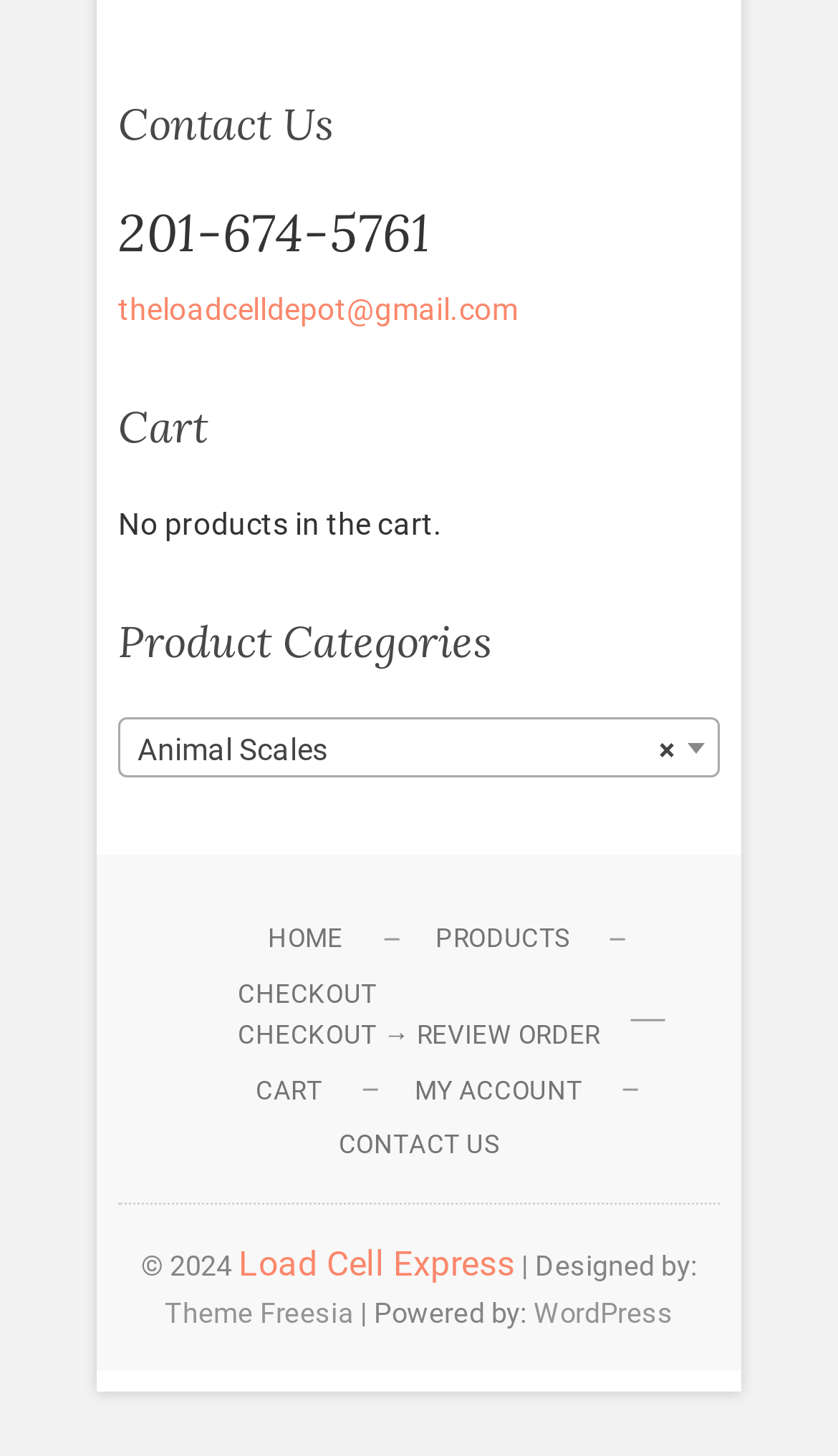Please determine the bounding box coordinates of the clickable area required to carry out the following instruction: "Contact us via phone". The coordinates must be four float numbers between 0 and 1, represented as [left, top, right, bottom].

[0.141, 0.138, 0.514, 0.183]